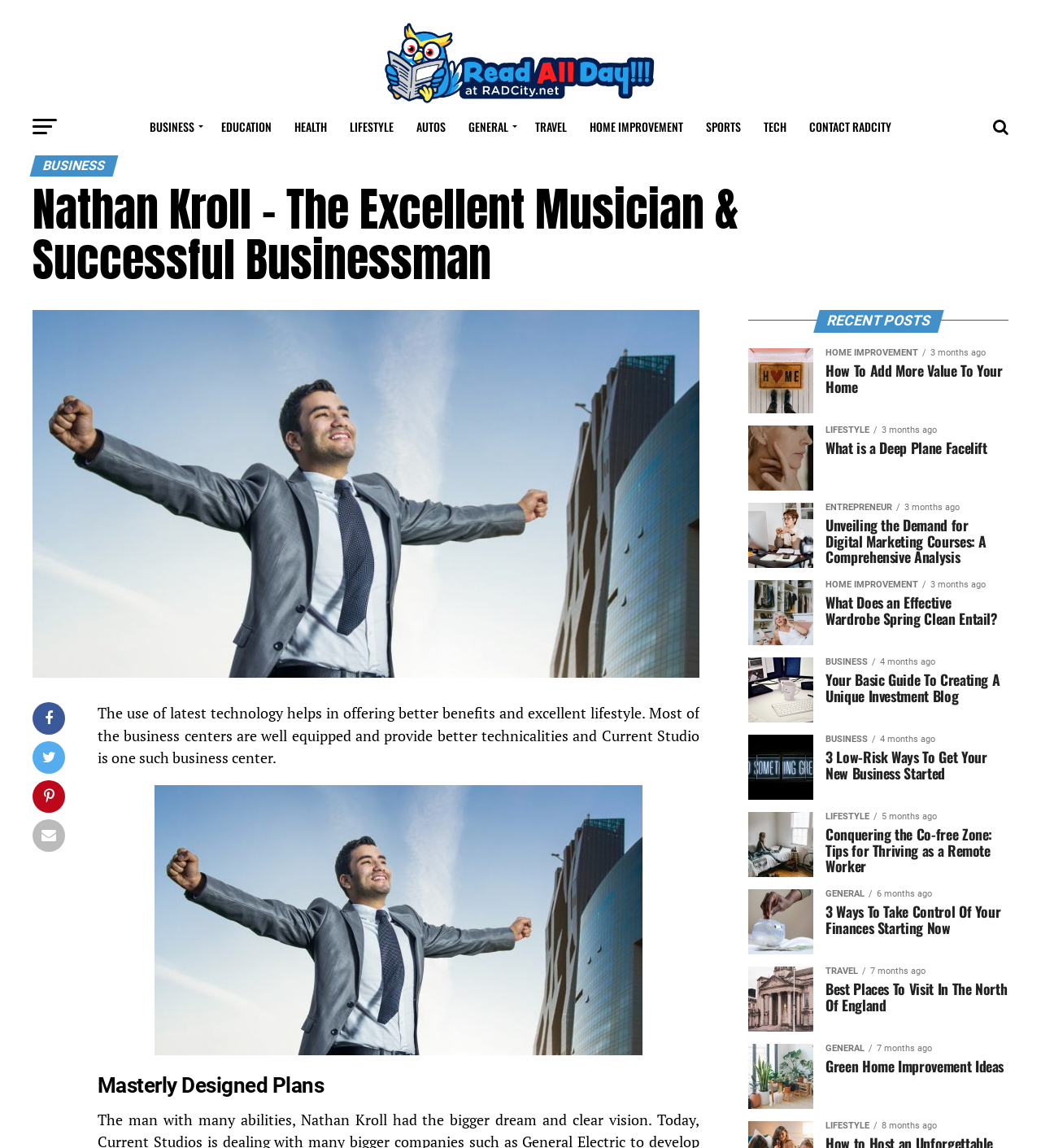Give a one-word or phrase response to the following question: What is the category of the link 'HOME IMPROVEMENT'?

LIFESTYLE